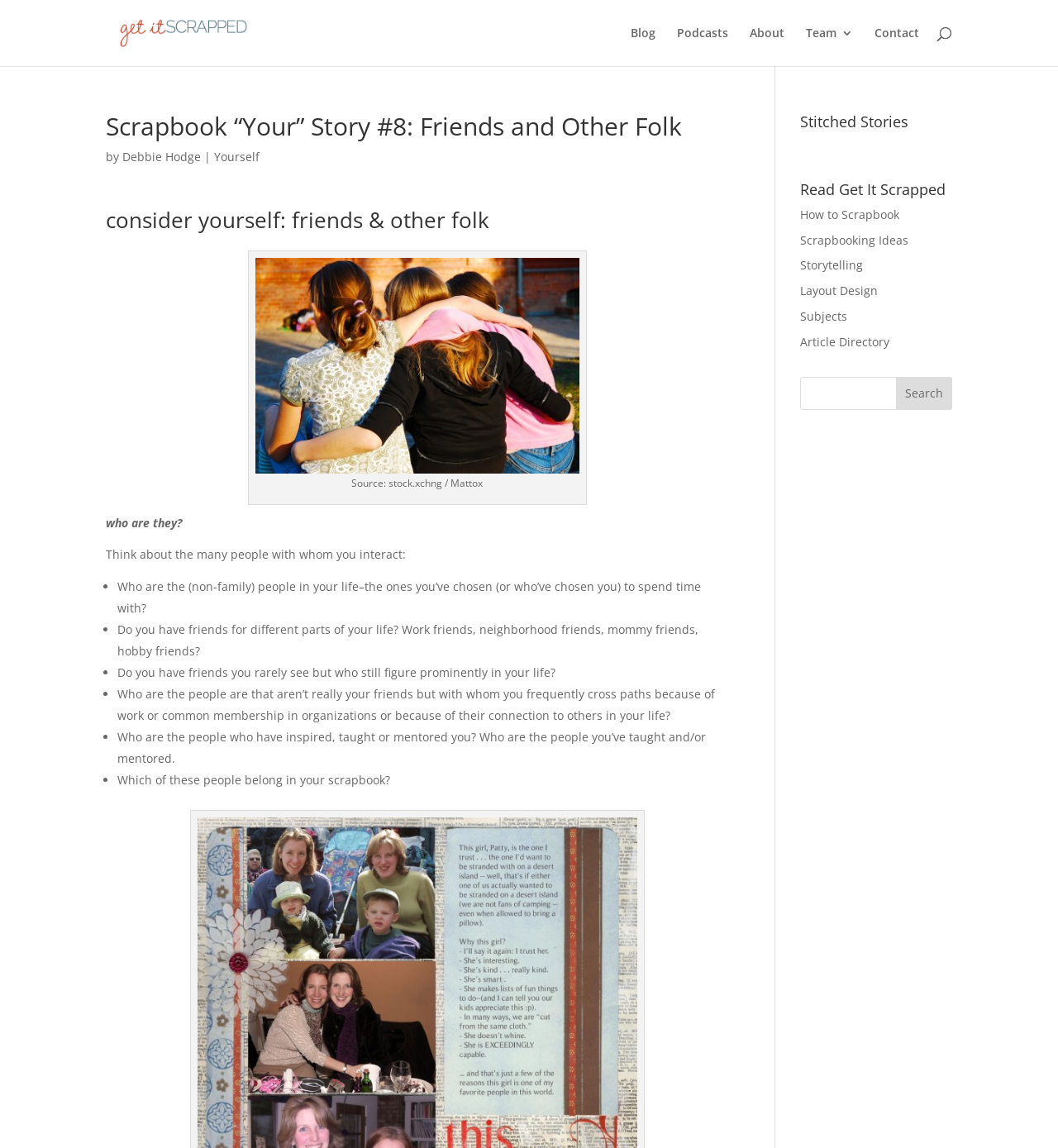Please predict the bounding box coordinates of the element's region where a click is necessary to complete the following instruction: "Search for scrapbooking ideas". The coordinates should be represented by four float numbers between 0 and 1, i.e., [left, top, right, bottom].

[0.756, 0.328, 0.9, 0.357]